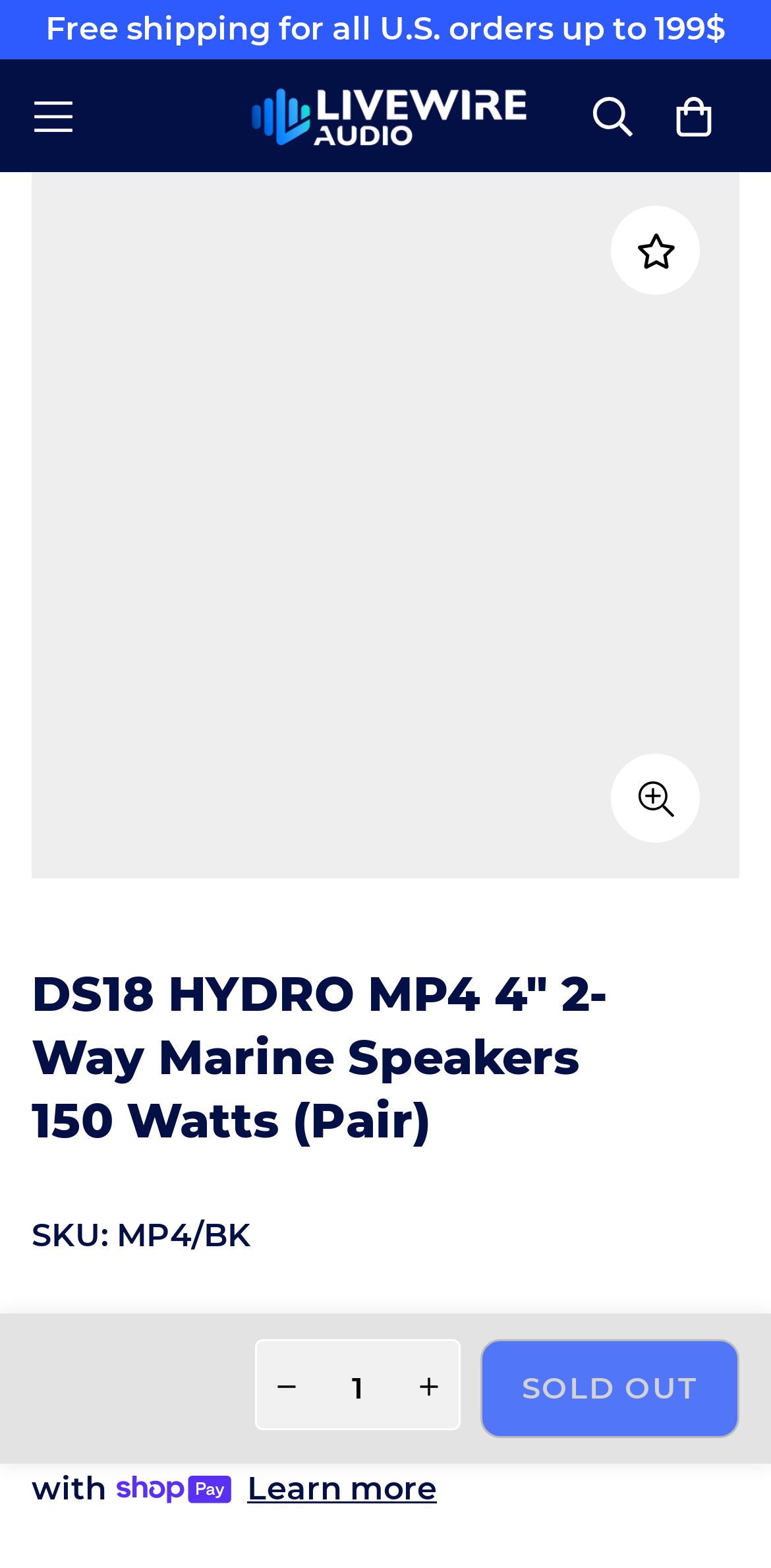What is the product's SKU?
Based on the image, provide a one-word or brief-phrase response.

MP4/BK